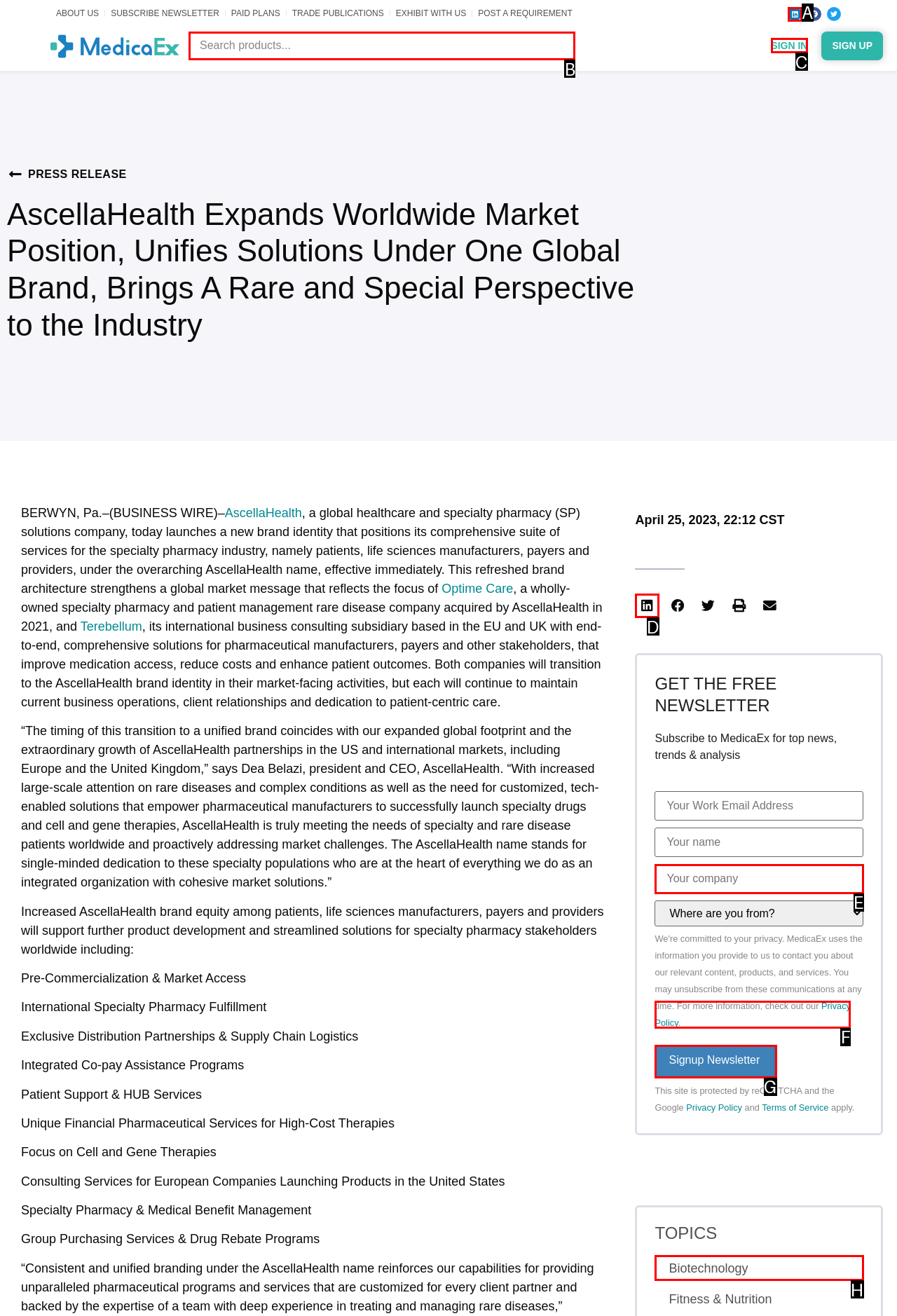Select the appropriate HTML element that needs to be clicked to execute the following task: Sign up for the newsletter. Respond with the letter of the option.

None